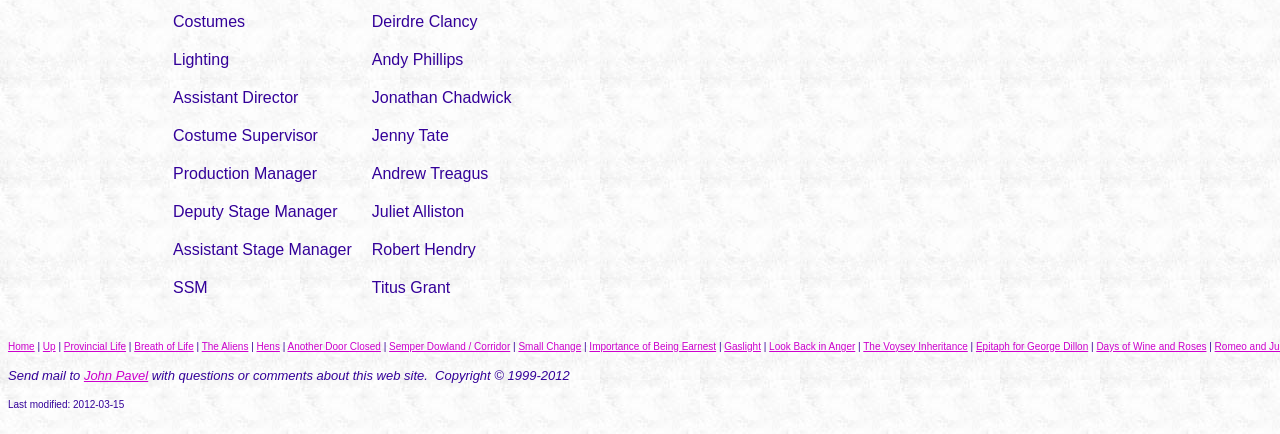Please identify the bounding box coordinates of the region to click in order to complete the given instruction: "Click on the 'The Aliens' link". The coordinates should be four float numbers between 0 and 1, i.e., [left, top, right, bottom].

[0.158, 0.785, 0.194, 0.81]